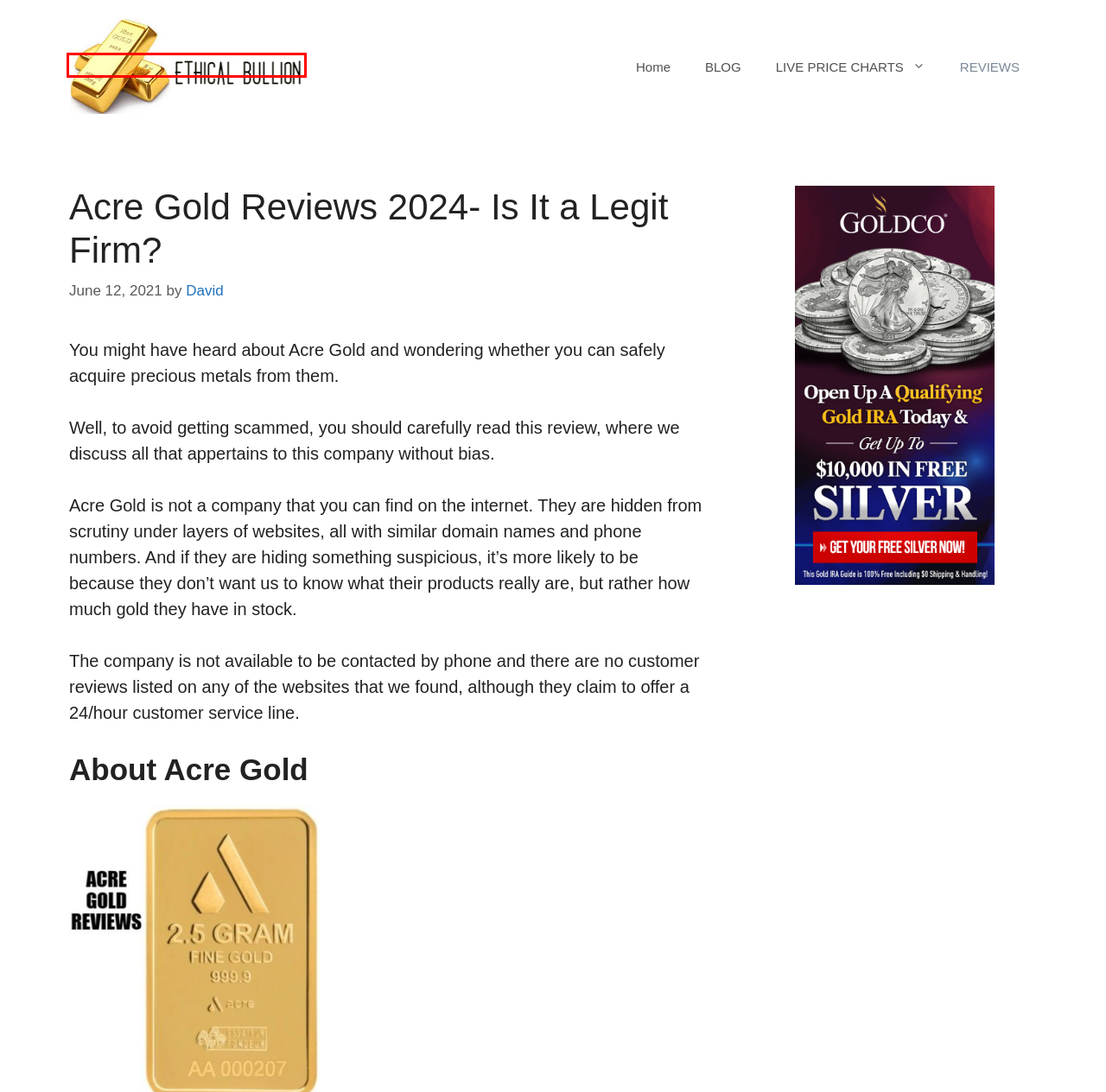Look at the screenshot of the webpage and find the element within the red bounding box. Choose the webpage description that best fits the new webpage that will appear after clicking the element. Here are the candidates:
A. Is Hard Assets Alliance Worth My Time and Money? - Ethical Bullion
B. David, Author at Ethical Bullion
C. BLOG Archives - Ethical Bullion
D. Gold Price Per Ounce - Ethical Bullion
E. Protect your Future with a Gold or Silver IRA - Ethical Bullion
F. REVIEWS Archives - Ethical Bullion
G. LIVE PRICE CHARTS Archives - Ethical Bullion
H. Platinum and Rhodium Price Per Ounce - Ethical Bullion

E